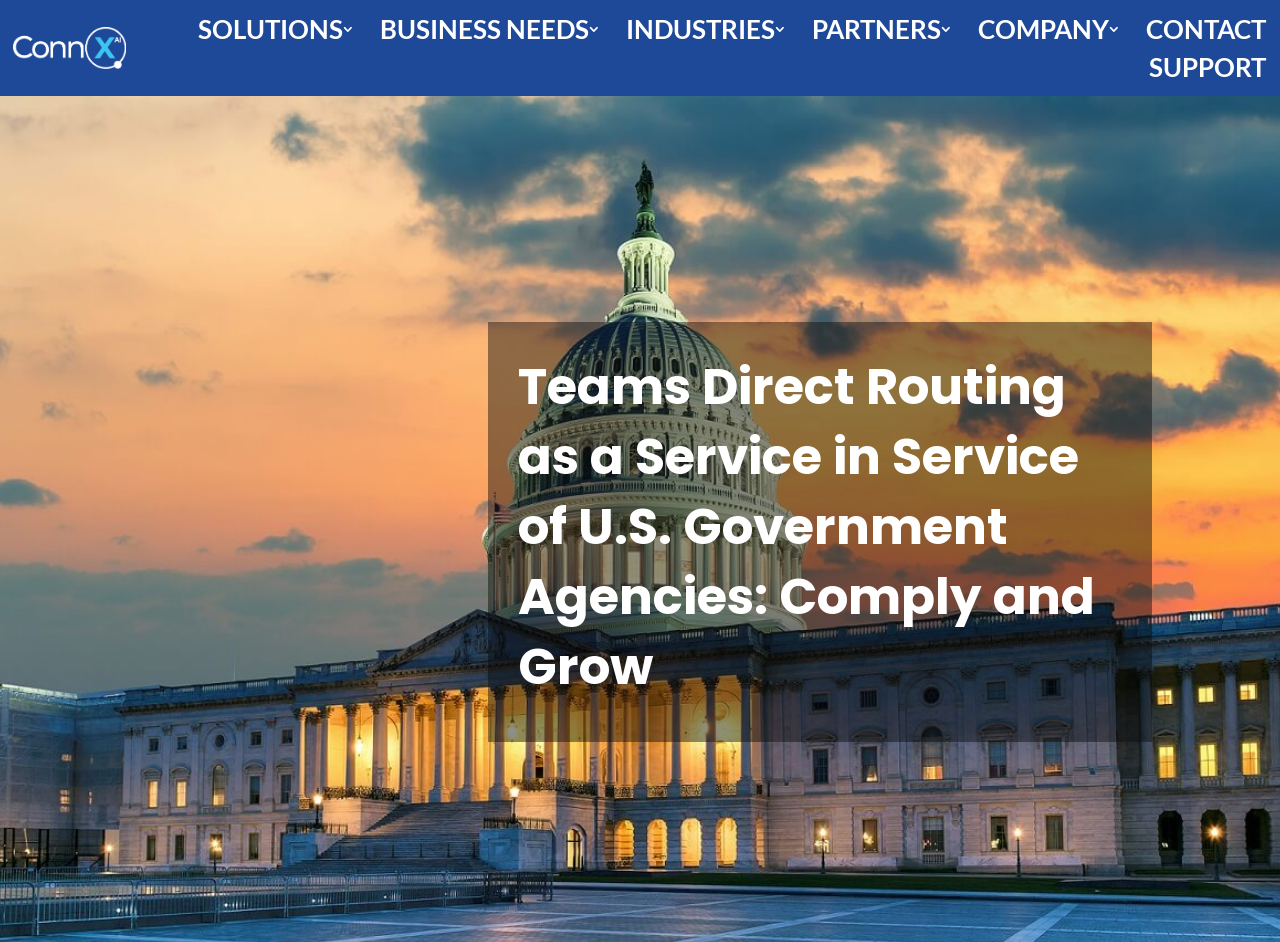What is the purpose of the webpage?
Answer the question with just one word or phrase using the image.

To provide a service for U.S. Government Agencies